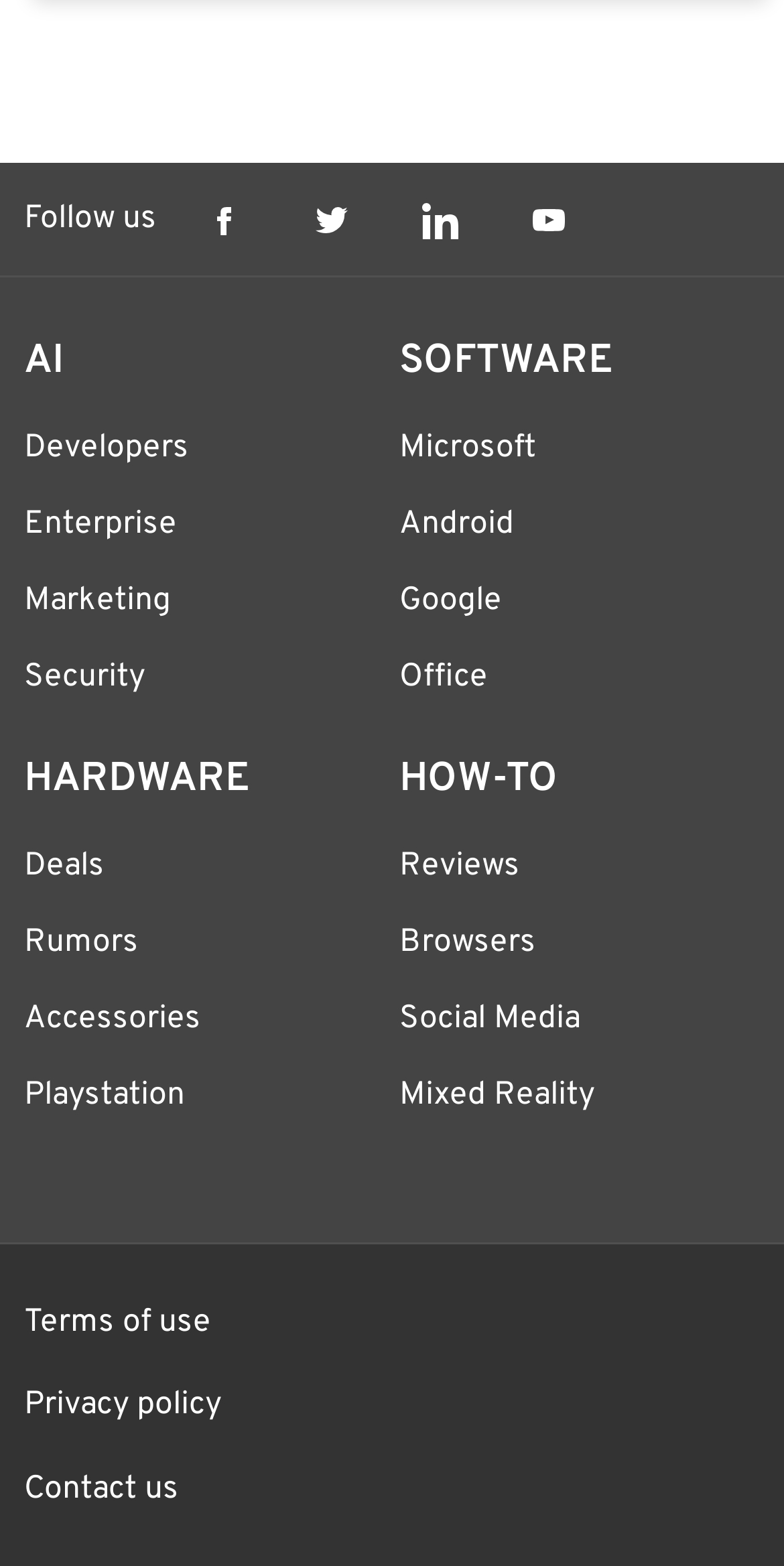Please reply to the following question with a single word or a short phrase:
What categories are listed under SOFTWARE?

Microsoft, Android, Google, Office